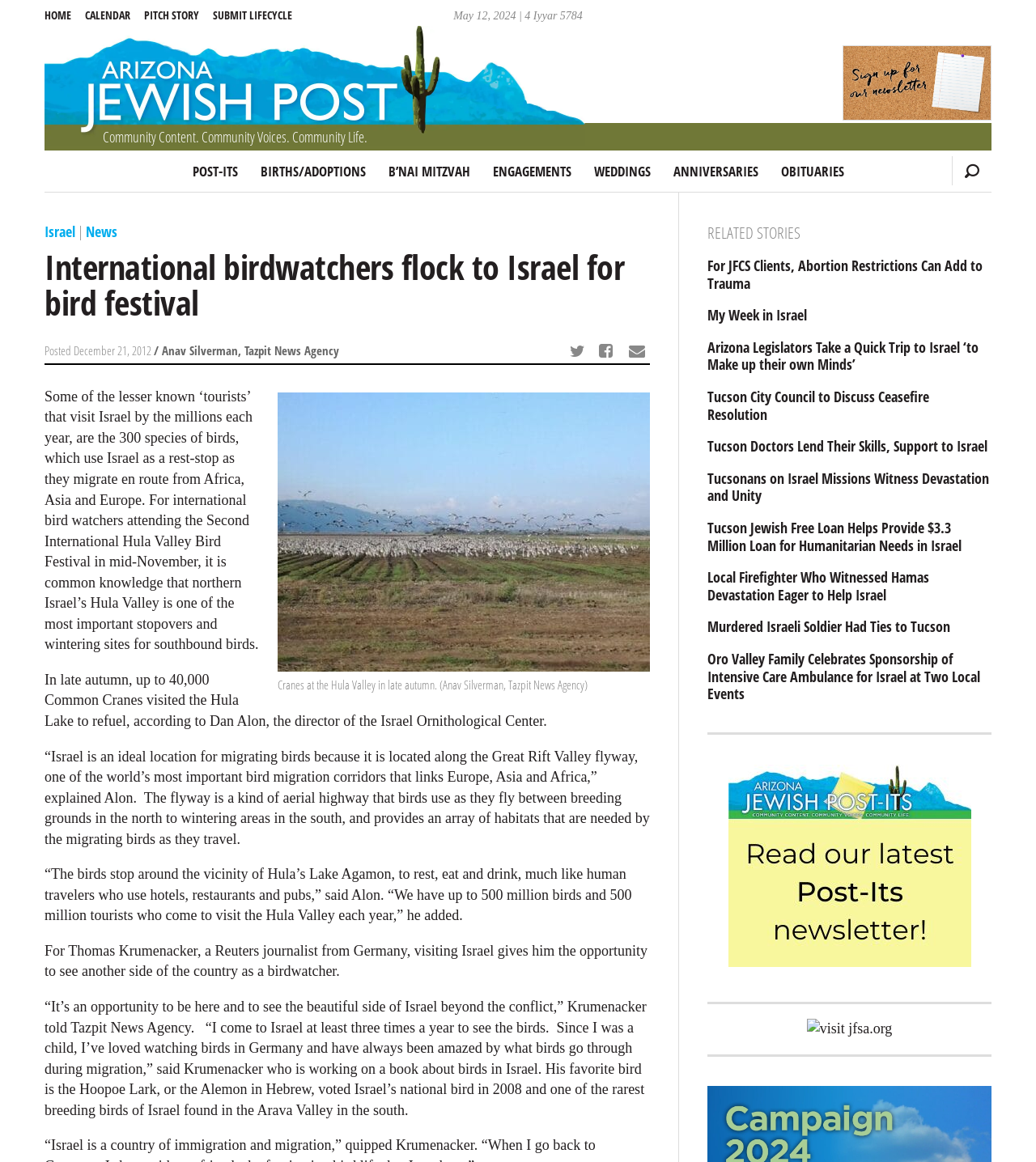Generate the text content of the main heading of the webpage.

International birdwatchers flock to Israel for bird festival